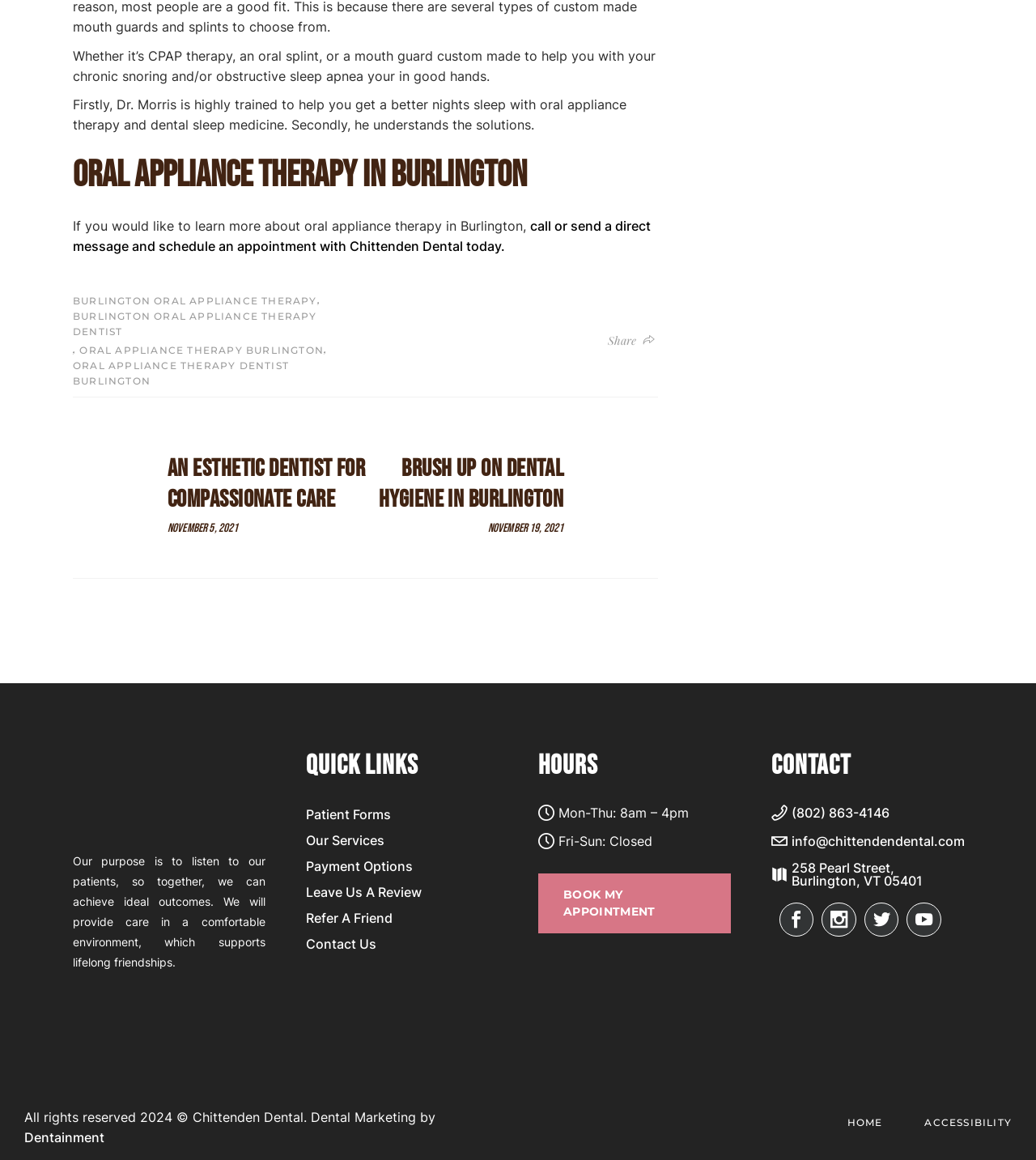Please answer the following question using a single word or phrase: 
What is the address of Chittenden Dental?

258 Pearl Street, Burlington, VT 05401